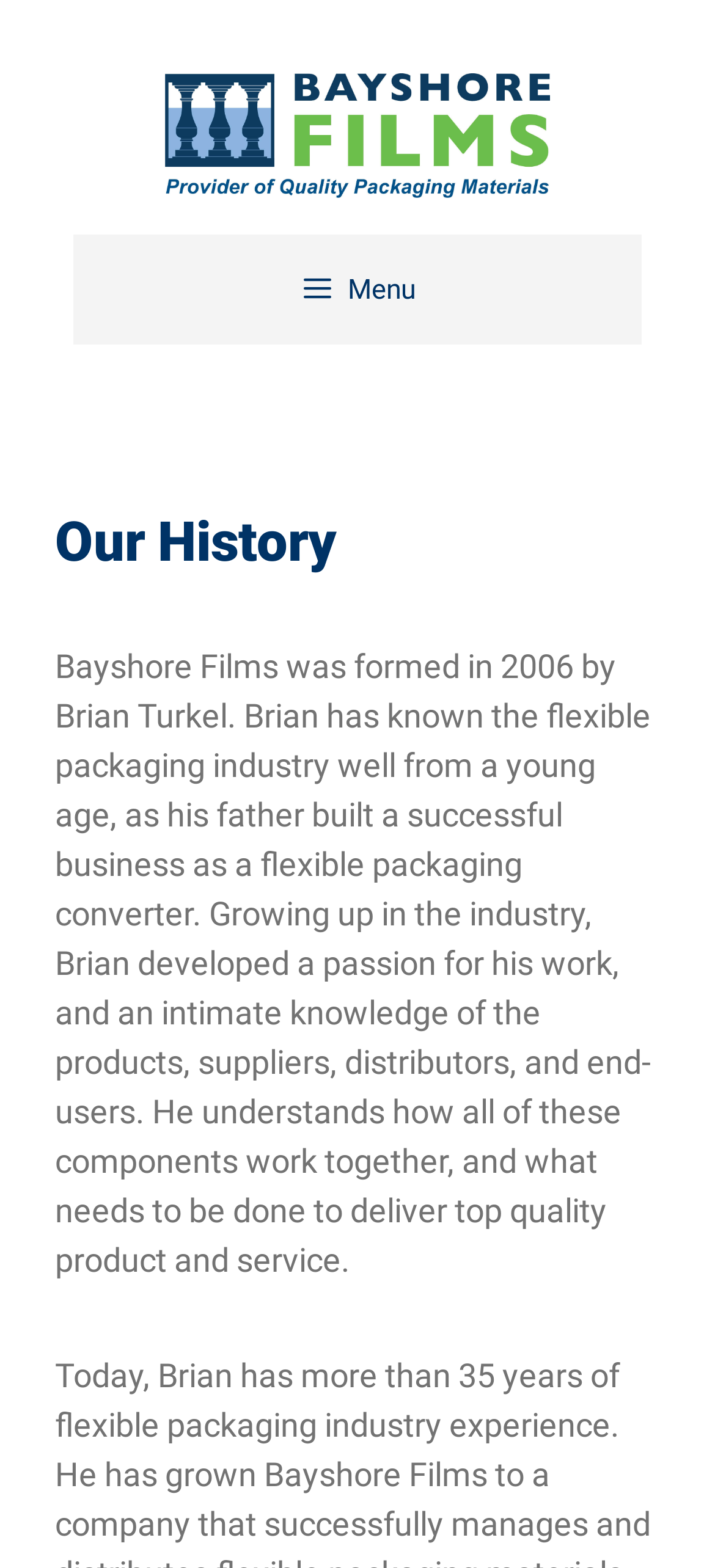What industry is BayShore Films involved in?
Please answer the question with as much detail as possible using the screenshot.

I found the answer by reading the static text element that describes the company's history, which mentions that Brian Turkel has known the flexible packaging industry well from a young age.